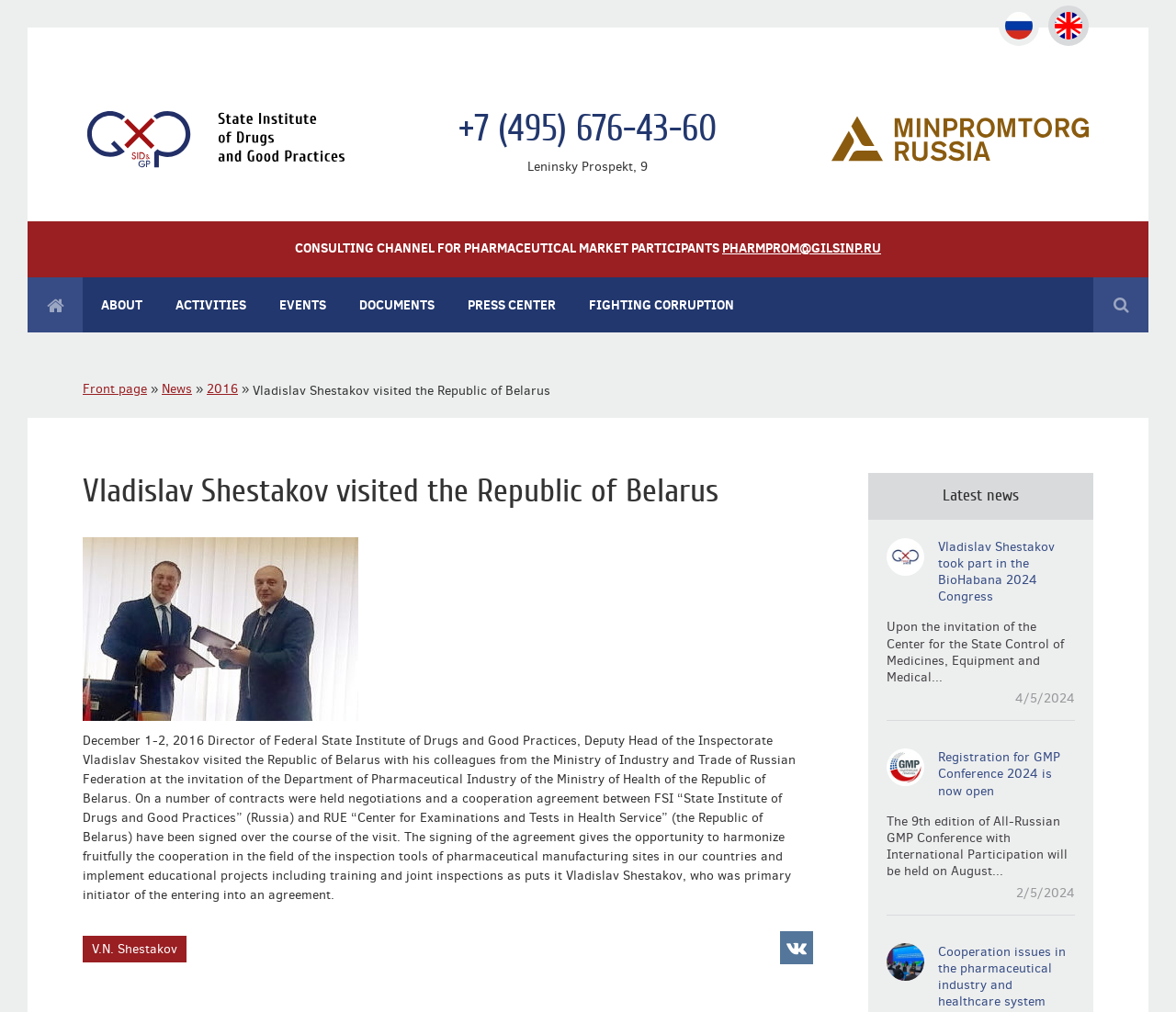Please locate the bounding box coordinates of the element's region that needs to be clicked to follow the instruction: "Visit the Ministry of industry and trade of the Russian Federation website". The bounding box coordinates should be provided as four float numbers between 0 and 1, i.e., [left, top, right, bottom].

[0.707, 0.108, 0.926, 0.165]